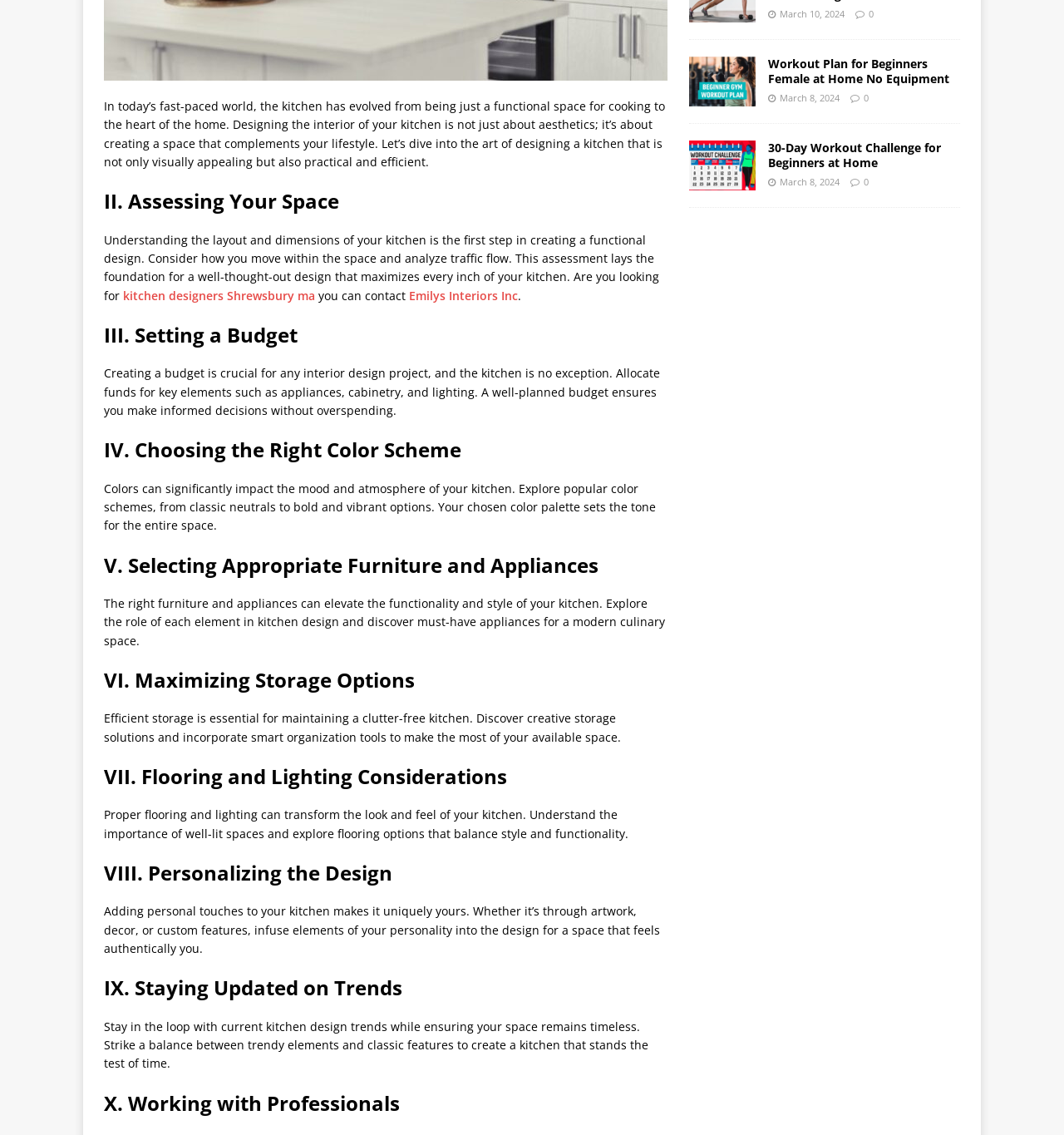Using the format (top-left x, top-left y, bottom-right x, bottom-right y), provide the bounding box coordinates for the described UI element. All values should be floating point numbers between 0 and 1: Emilys Interiors Inc

[0.384, 0.253, 0.487, 0.267]